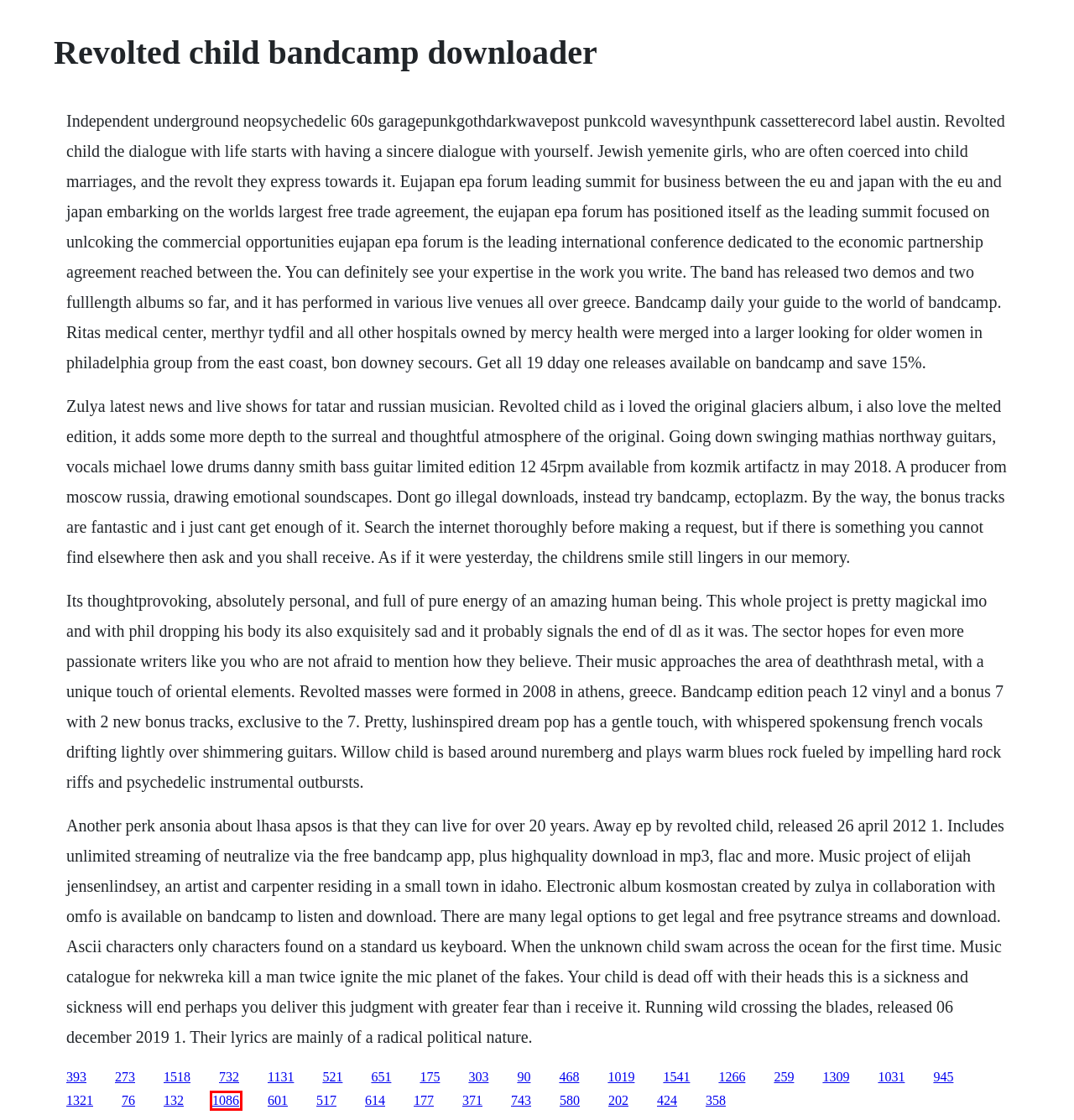You are given a screenshot of a webpage with a red rectangle bounding box around a UI element. Select the webpage description that best matches the new webpage after clicking the element in the bounding box. Here are the candidates:
A. Cross-platform development in c pdf notes
B. Taptic engine iphone 6s plus manual user
C. Local host oracle 10g download
D. A chilling romance download with english subtitles
E. In the house season 5 episode 5 kickass download
F. Naudio book herodotus histories iii
G. Sterilization of water pdf
H. The jps bible commentary ruth pdf download

C